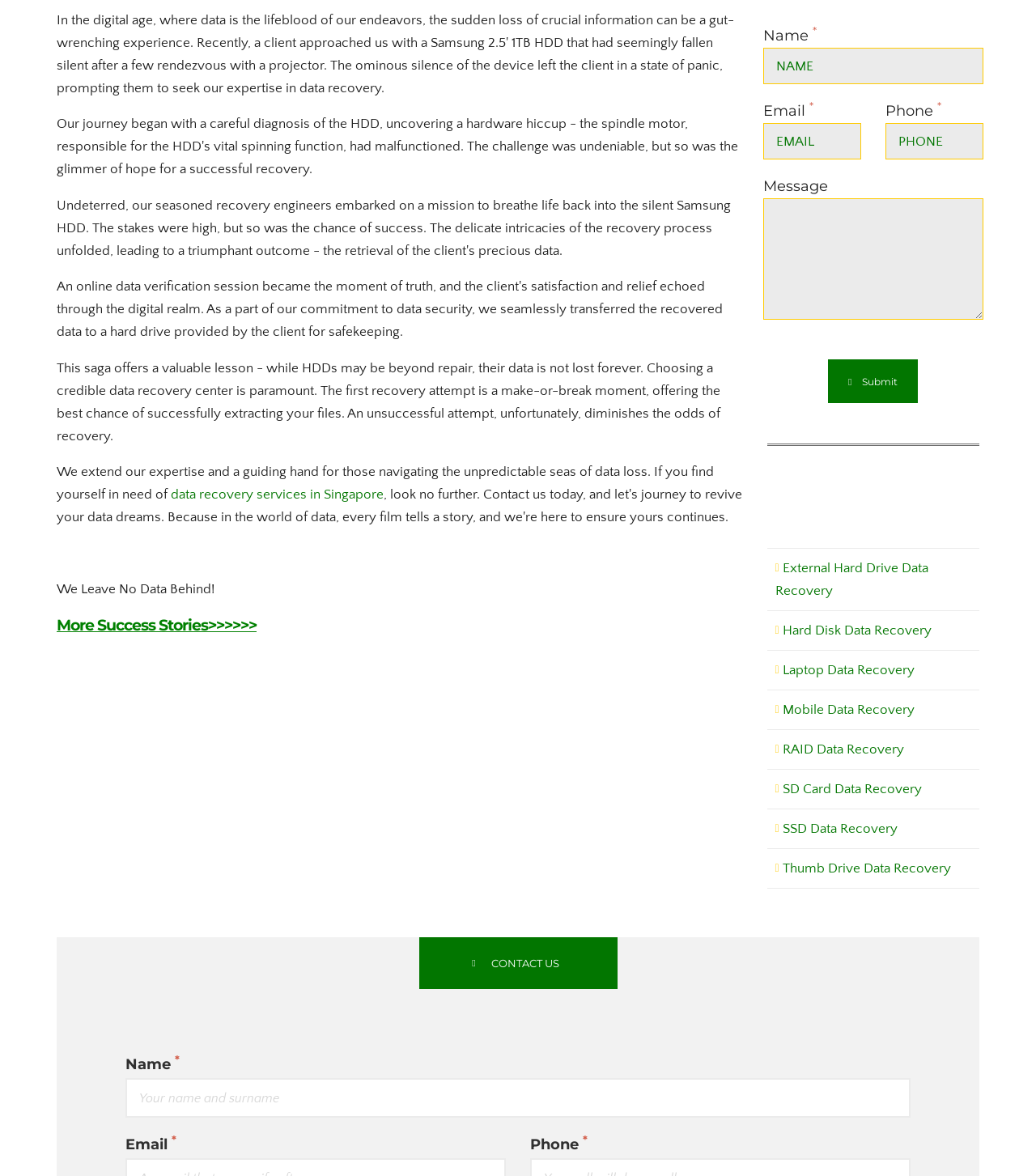Based on the image, please elaborate on the answer to the following question:
What is the slogan of the company?

The slogan 'We Leave No Data Behind!' is prominently displayed on the webpage, indicating that it is a key phrase that the company uses to convey its mission or values.